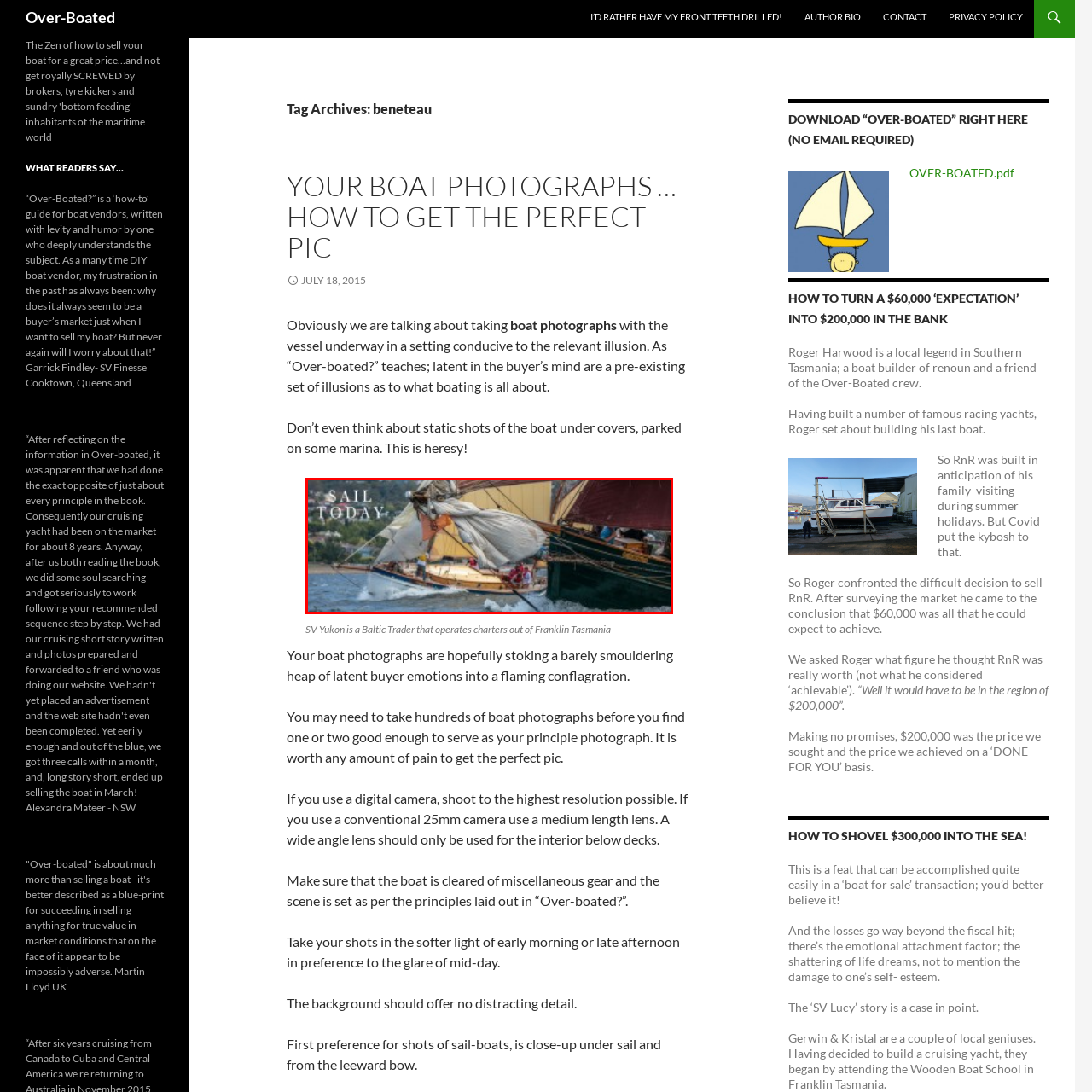What is the purpose of the text 'SAIL TODAY'?
Focus on the area within the red boundary in the image and answer the question with one word or a short phrase.

Call to action